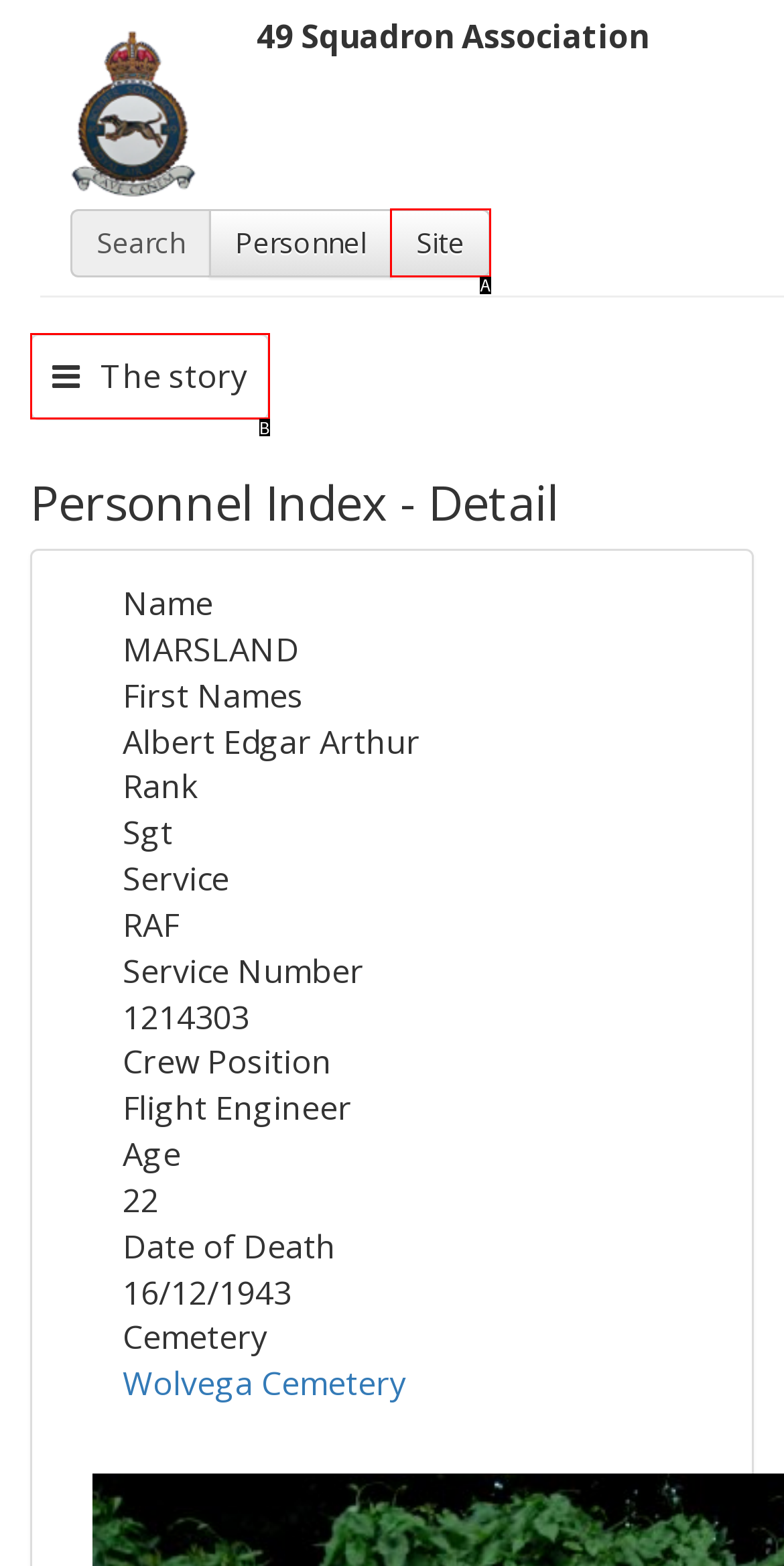Based on the description: Site, select the HTML element that best fits. Reply with the letter of the correct choice from the options given.

A